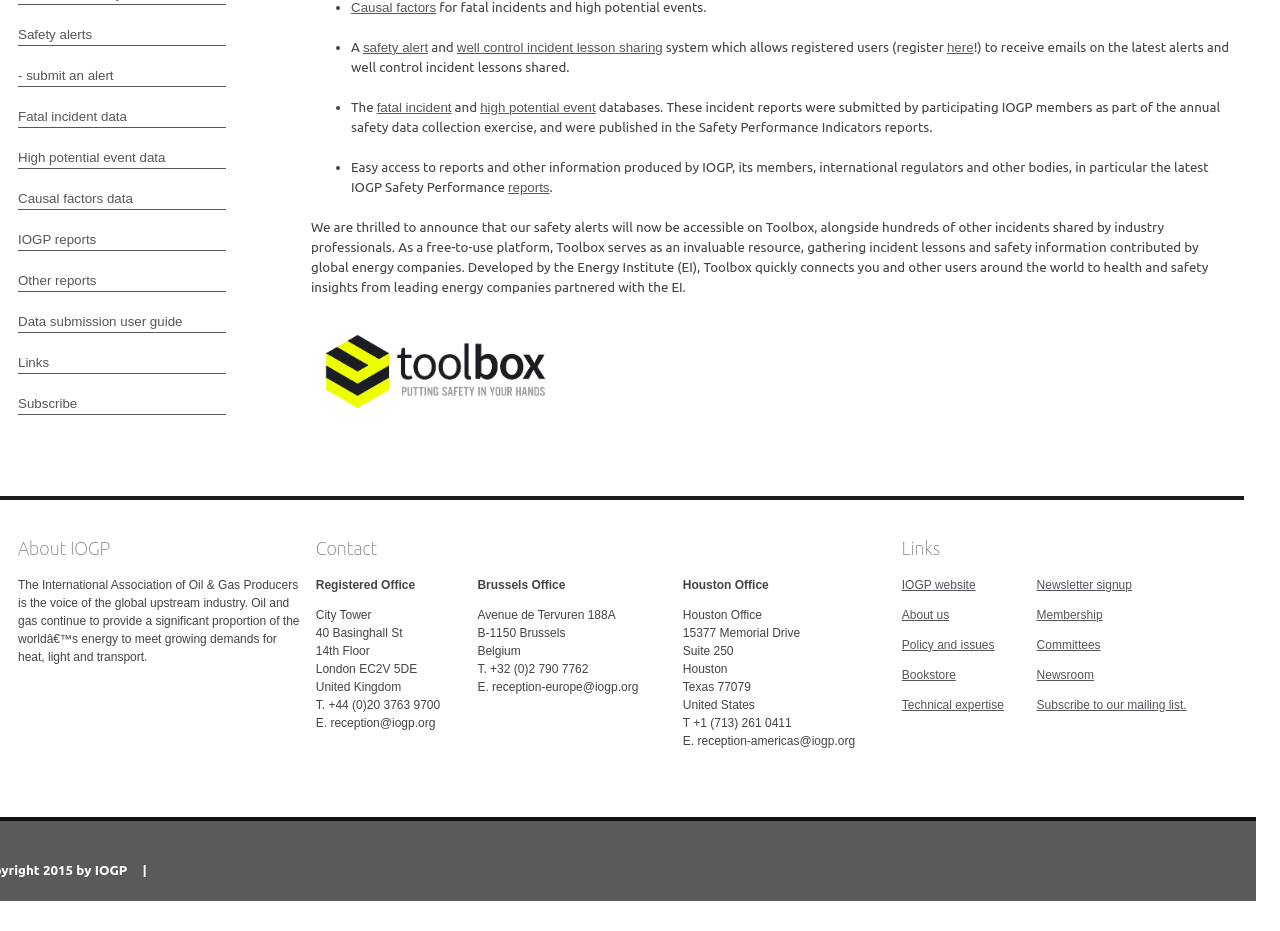Identify the bounding box for the element characterized by the following description: "well control incident lesson sharing".

[0.357, 0.043, 0.518, 0.059]